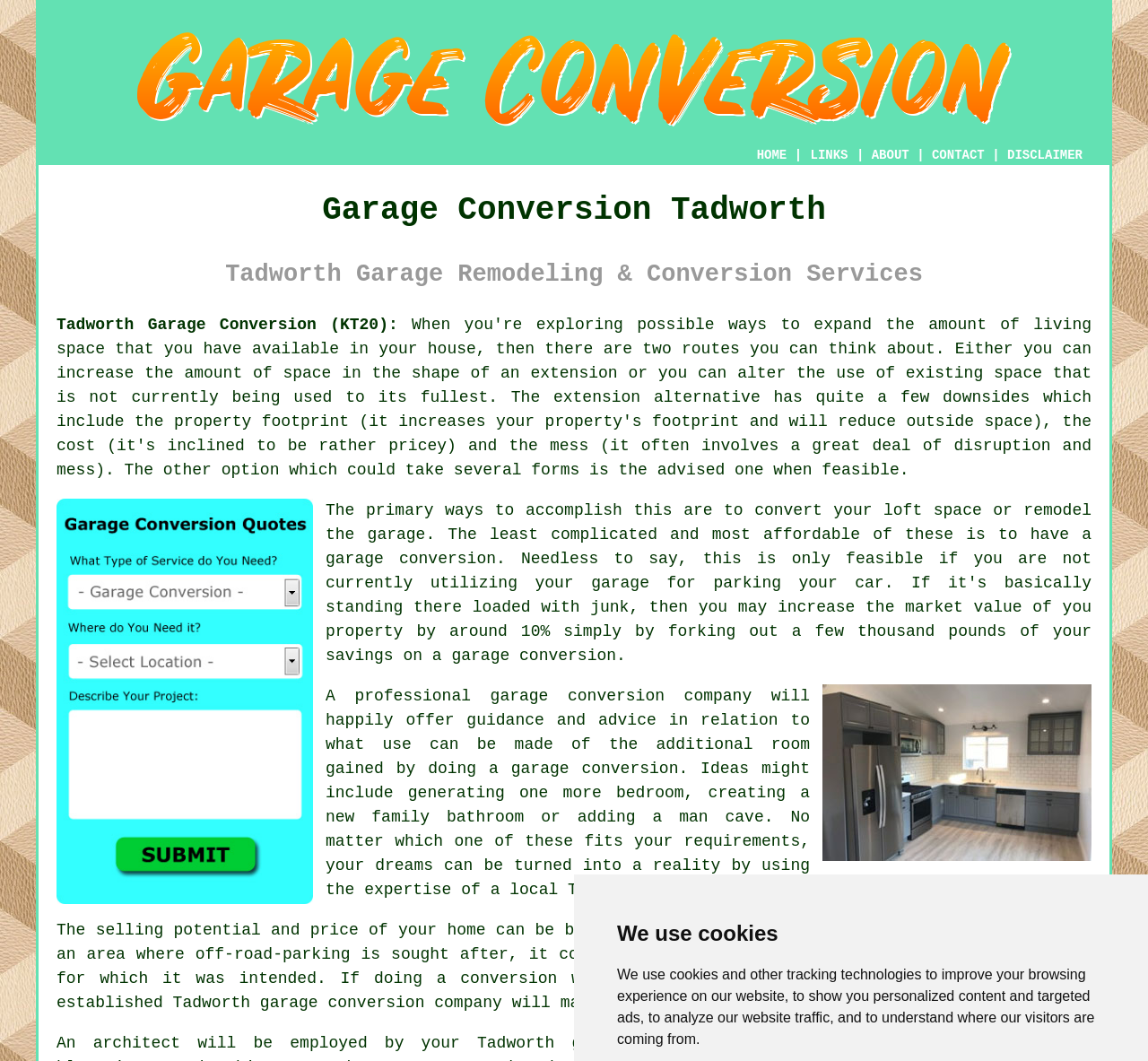Extract the main headline from the webpage and generate its text.

Garage Conversion Tadworth